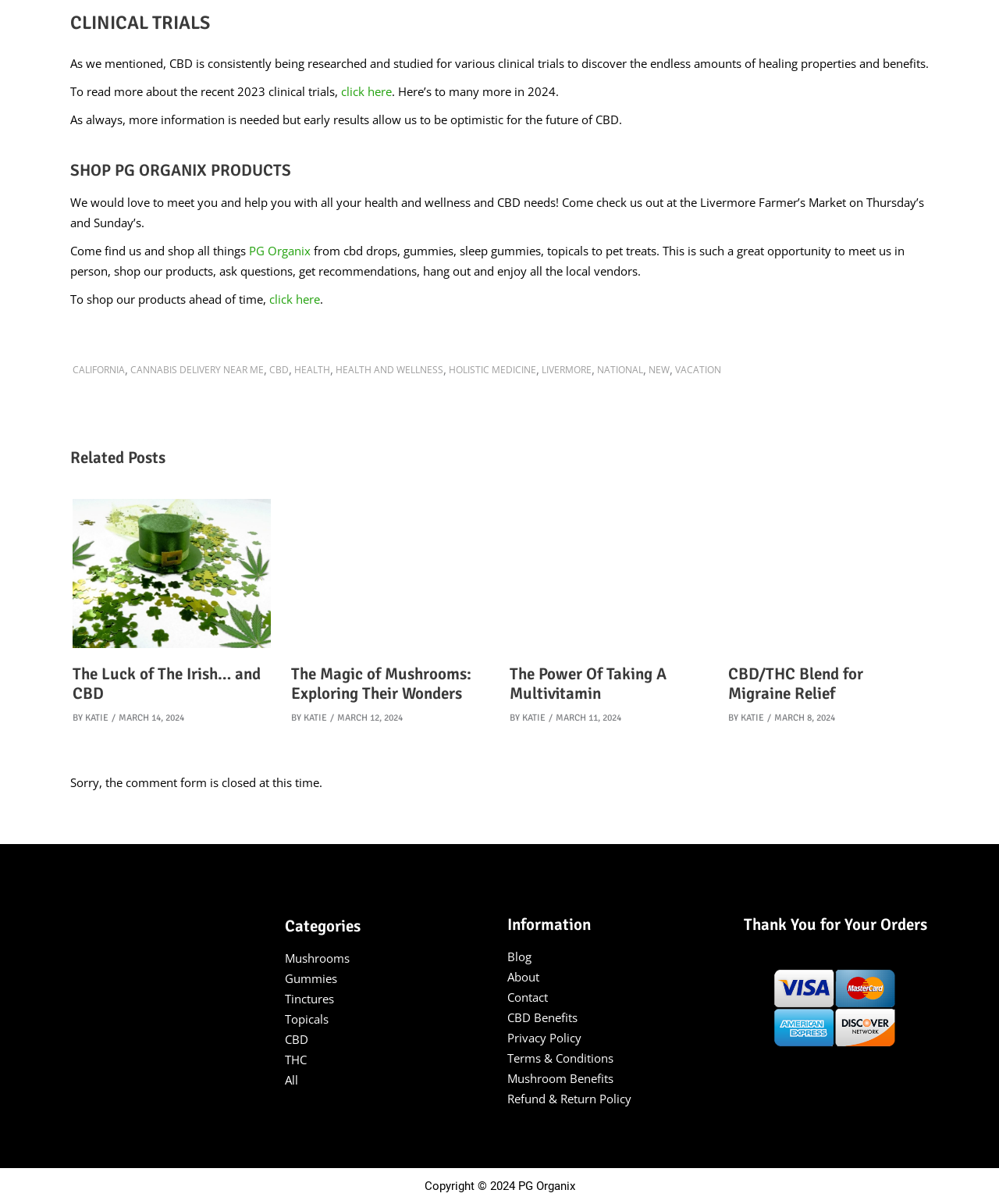Who is the author of the articles?
Kindly answer the question with as much detail as you can.

I found the author's name 'KATIE' next to the 'BY' label under each article, indicating that KATIE is the author of the articles.